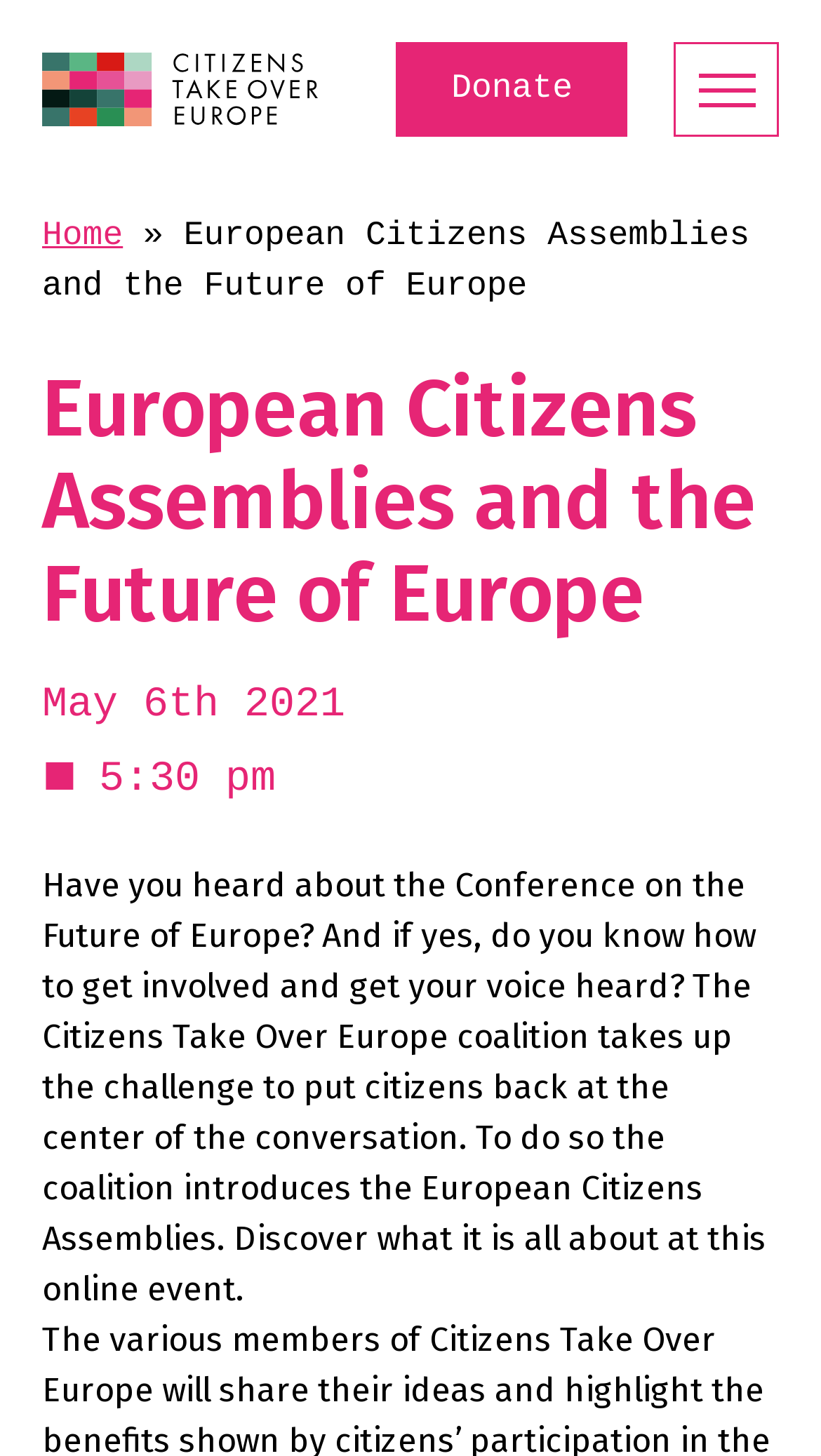What is the purpose of the Citizens Take Over Europe coalition?
Based on the image, answer the question with as much detail as possible.

I found the answer by reading the text that describes the coalition's purpose, which is 'to put citizens back at the center of the conversation'. This indicates that the coalition's goal is to give citizens a more prominent role in the conversation.